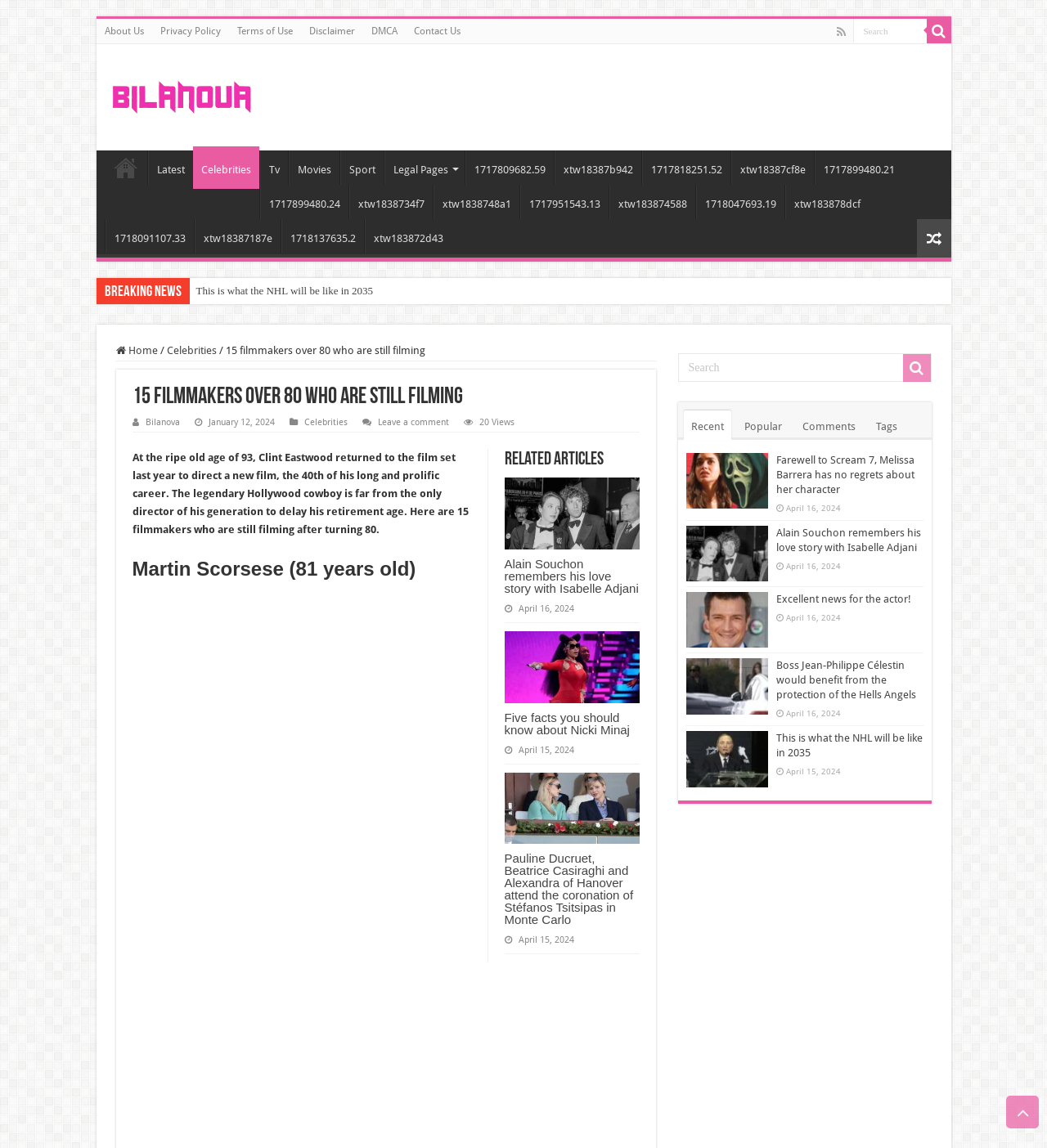Could you locate the bounding box coordinates for the section that should be clicked to accomplish this task: "Go to Home page".

[0.1, 0.131, 0.14, 0.161]